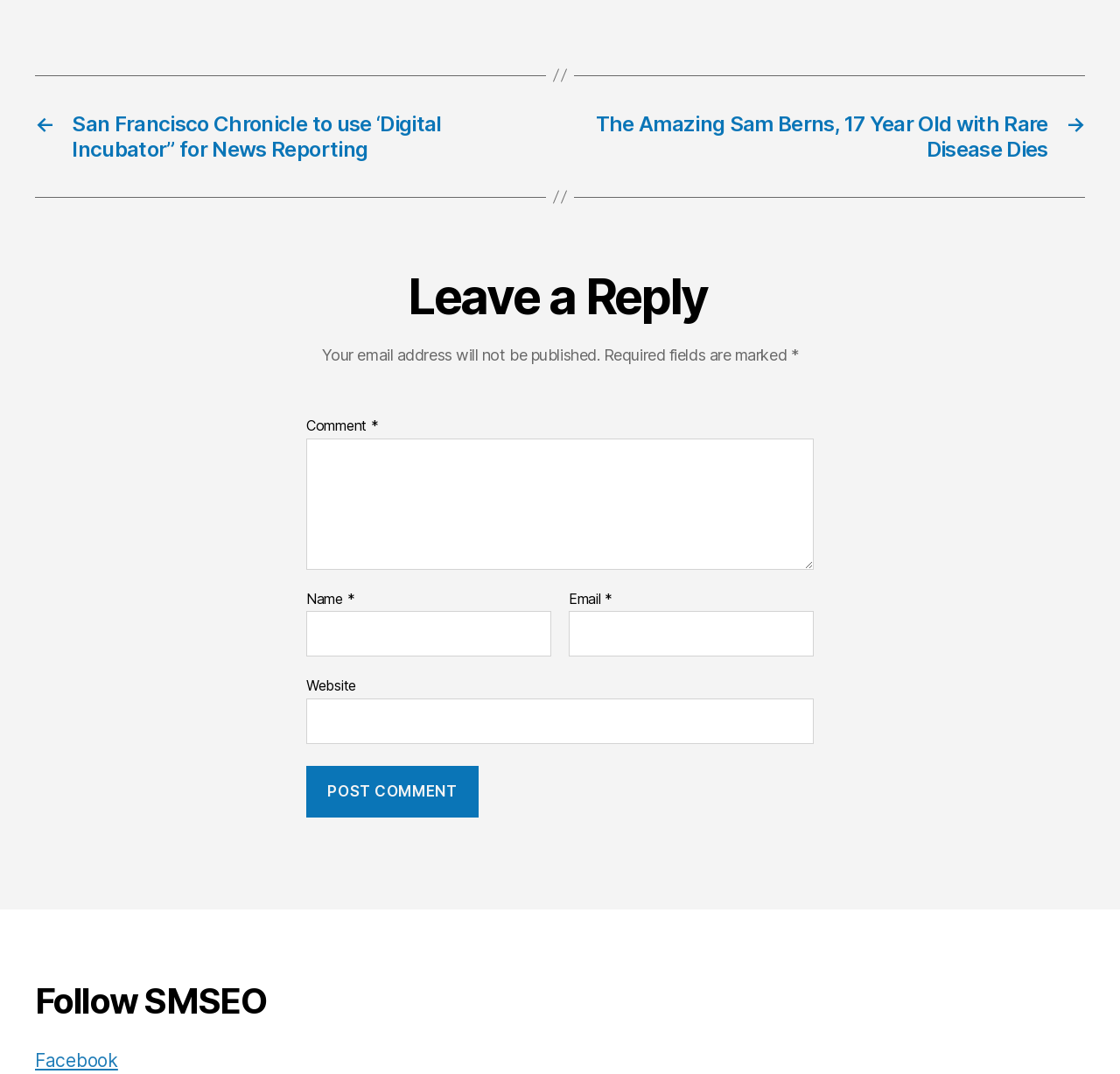Given the element description "name="submit" value="Post Comment"", identify the bounding box of the corresponding UI element.

[0.273, 0.713, 0.427, 0.761]